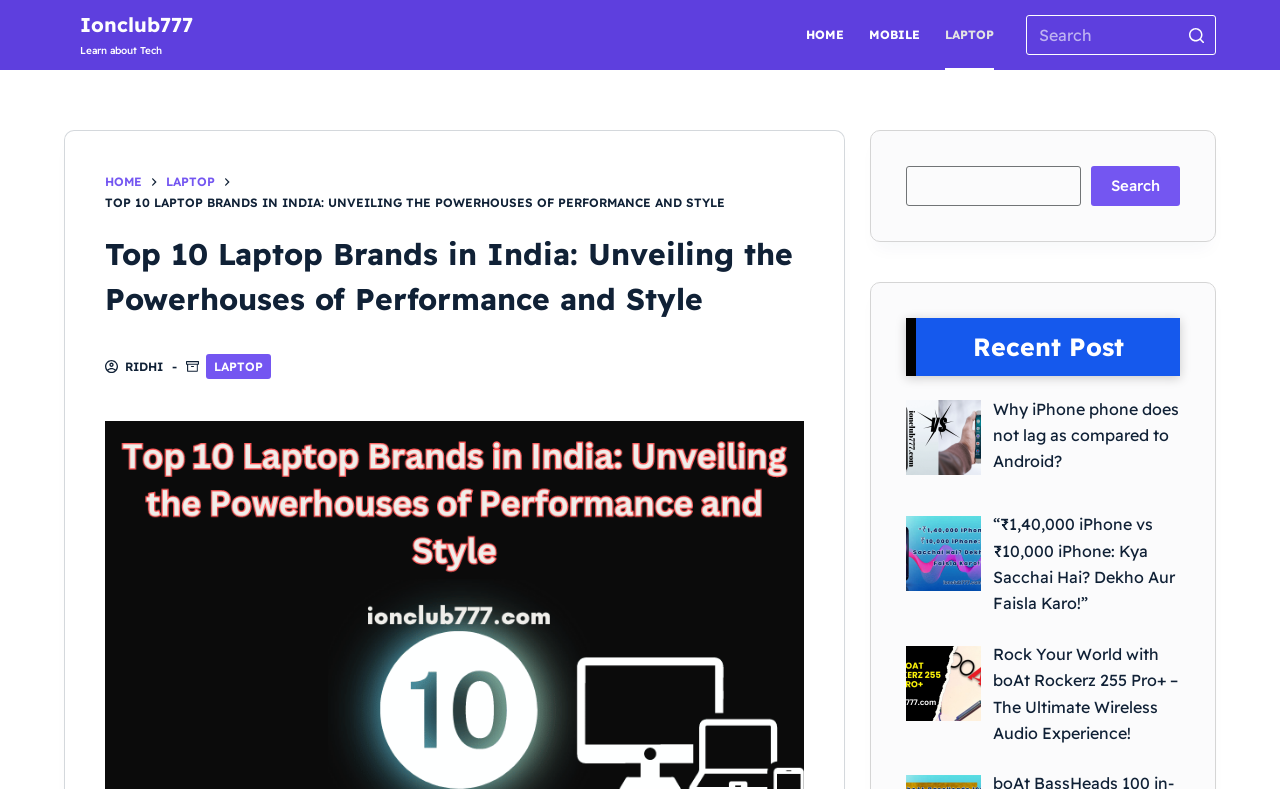Find the bounding box coordinates for the element described here: "310 Kalite".

None